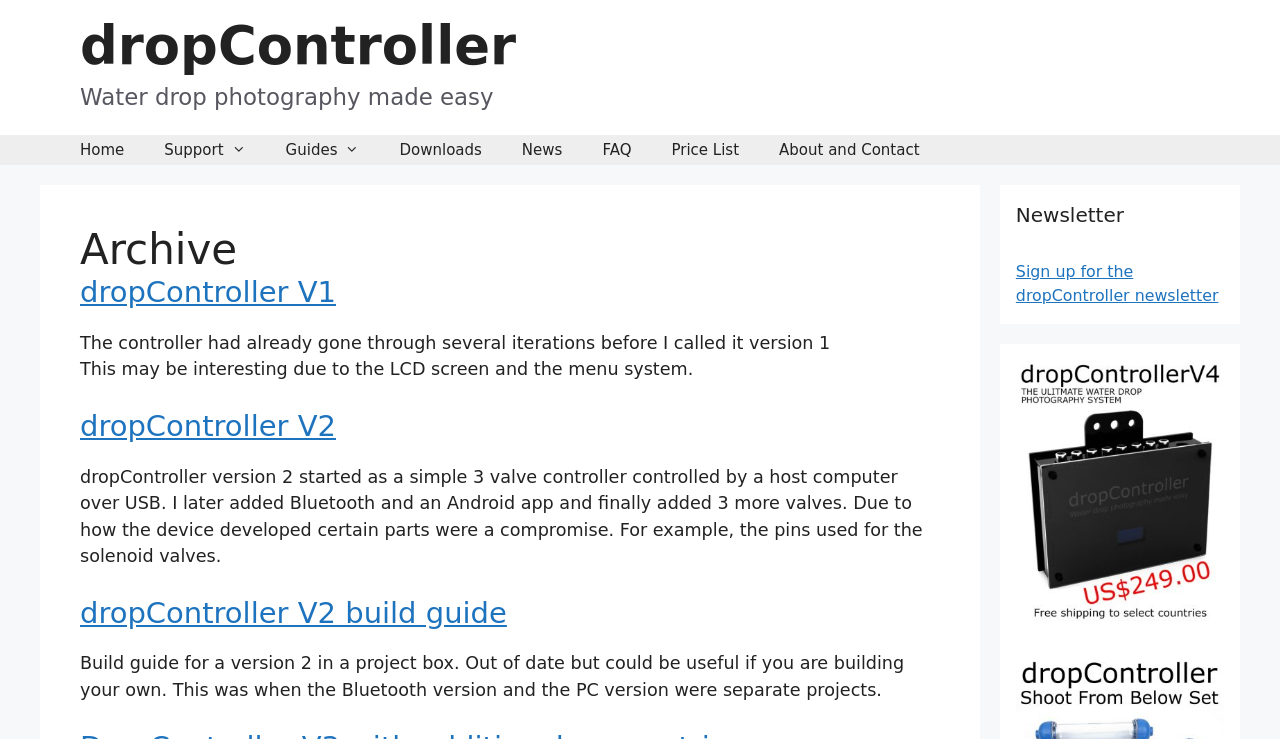Determine the bounding box coordinates of the element's region needed to click to follow the instruction: "Sign up for the dropController newsletter". Provide these coordinates as four float numbers between 0 and 1, formatted as [left, top, right, bottom].

[0.794, 0.352, 0.956, 0.417]